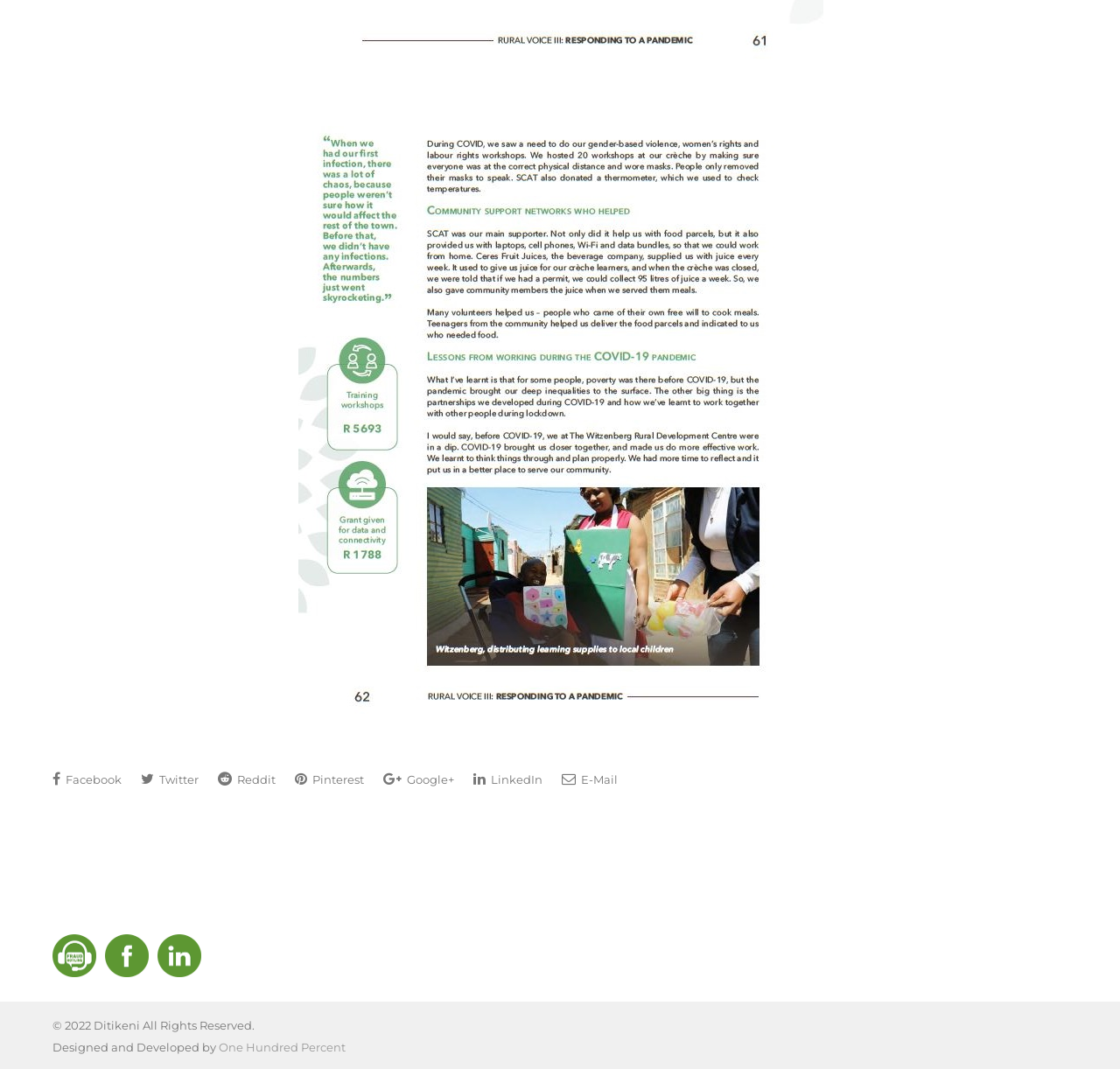Please indicate the bounding box coordinates of the element's region to be clicked to achieve the instruction: "Report Fraud". Provide the coordinates as four float numbers between 0 and 1, i.e., [left, top, right, bottom].

[0.047, 0.904, 0.086, 0.917]